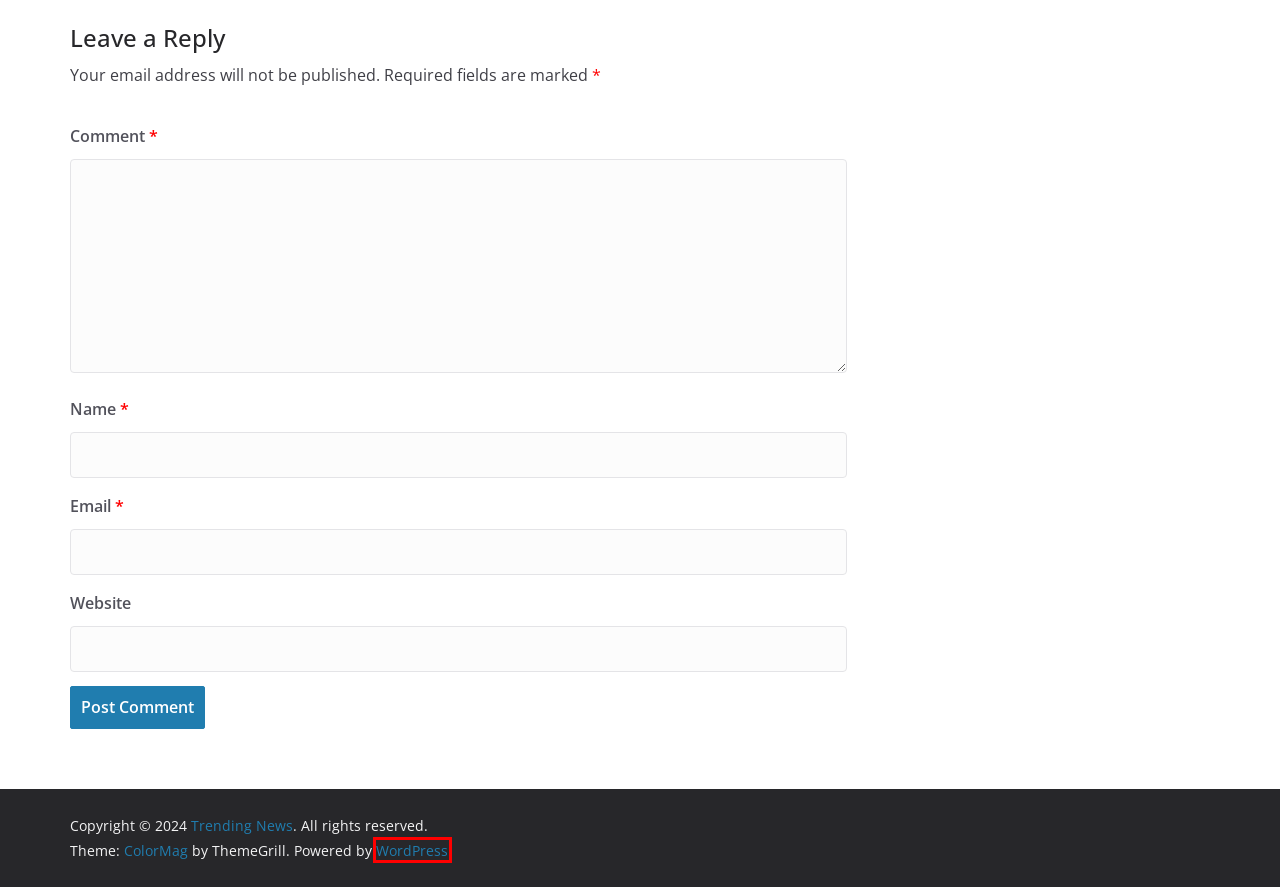Given a screenshot of a webpage with a red bounding box highlighting a UI element, choose the description that best corresponds to the new webpage after clicking the element within the red bounding box. Here are your options:
A. 1717298738.25 – Trending News
B. xtw18387a5be – Trending News
C. 1717930538.33 – Trending News
D. xtw18387bcce – Trending News
E. Blog Tool, Publishing Platform, and CMS – WordPress.org
F. 1717153284.62 – Trending News
G. 1717075723.9 – Trending News
H. xtw183873021 – Trending News

E